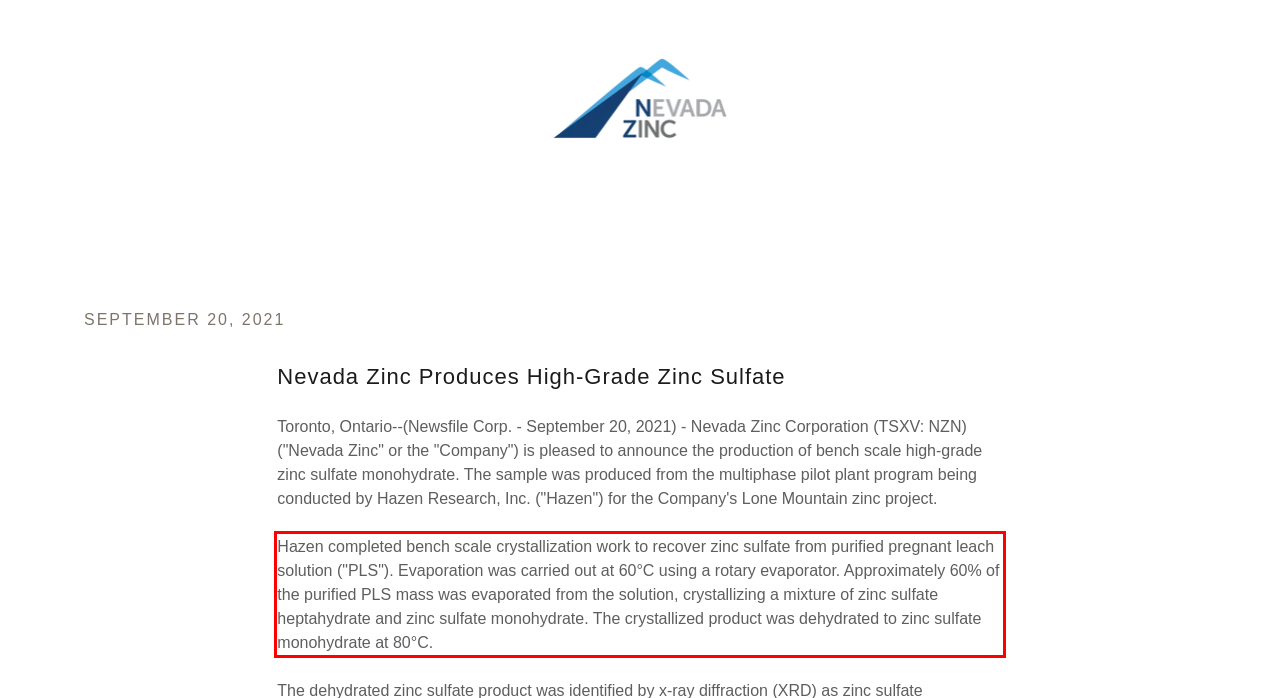Analyze the screenshot of the webpage that features a red bounding box and recognize the text content enclosed within this red bounding box.

Hazen completed bench scale crystallization work to recover zinc sulfate from purified pregnant leach solution ("PLS"). Evaporation was carried out at 60°C using a rotary evaporator. Approximately 60% of the purified PLS mass was evaporated from the solution, crystallizing a mixture of zinc sulfate heptahydrate and zinc sulfate monohydrate. The crystallized product was dehydrated to zinc sulfate monohydrate at 80°C.